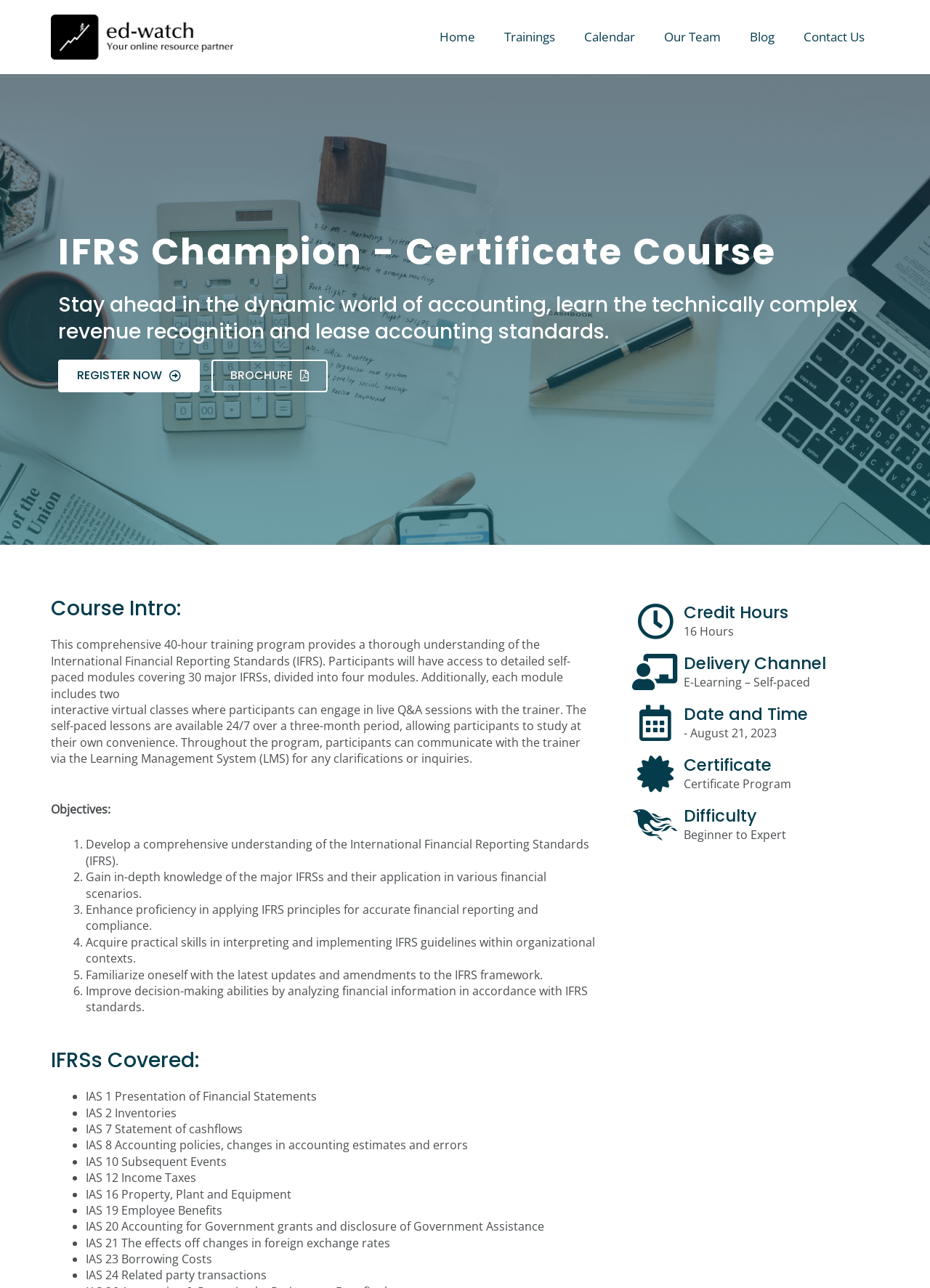What is the name of the certificate course?
Please provide a single word or phrase as the answer based on the screenshot.

IFRS Champion